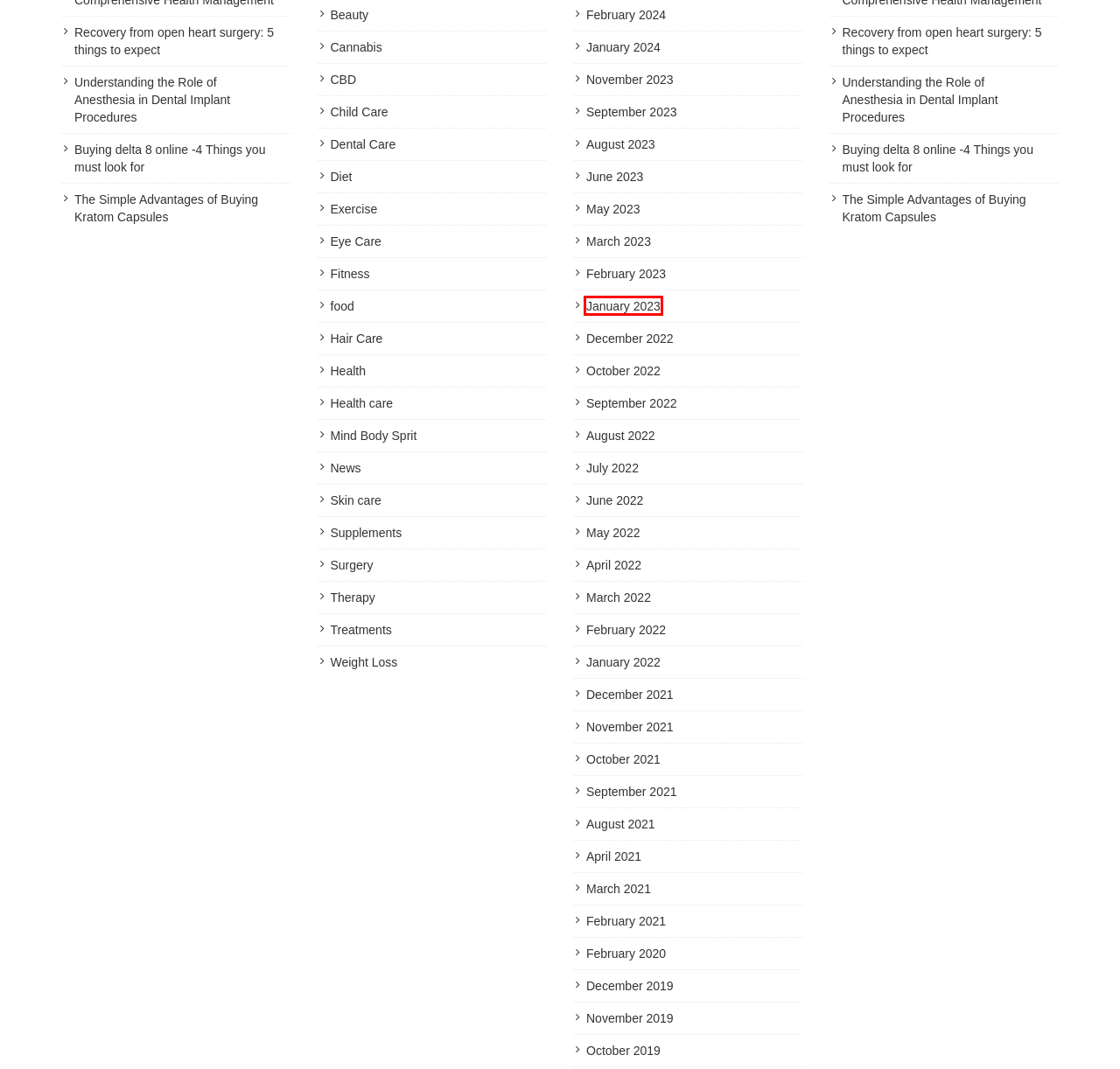Look at the screenshot of a webpage that includes a red bounding box around a UI element. Select the most appropriate webpage description that matches the page seen after clicking the highlighted element. Here are the candidates:
A. April, 2022 | Health Blog
B. February, 2024 | Health Blog
C. January, 2023 | Health Blog
D. May, 2023 | Health Blog
E. February, 2020 | Health Blog
F. December, 2022 | Health Blog
G. Top 10 commercial gym equipment manufacturers in India | Deadheartstudio.com
H. Supplements | Deadheartstudio.com

C